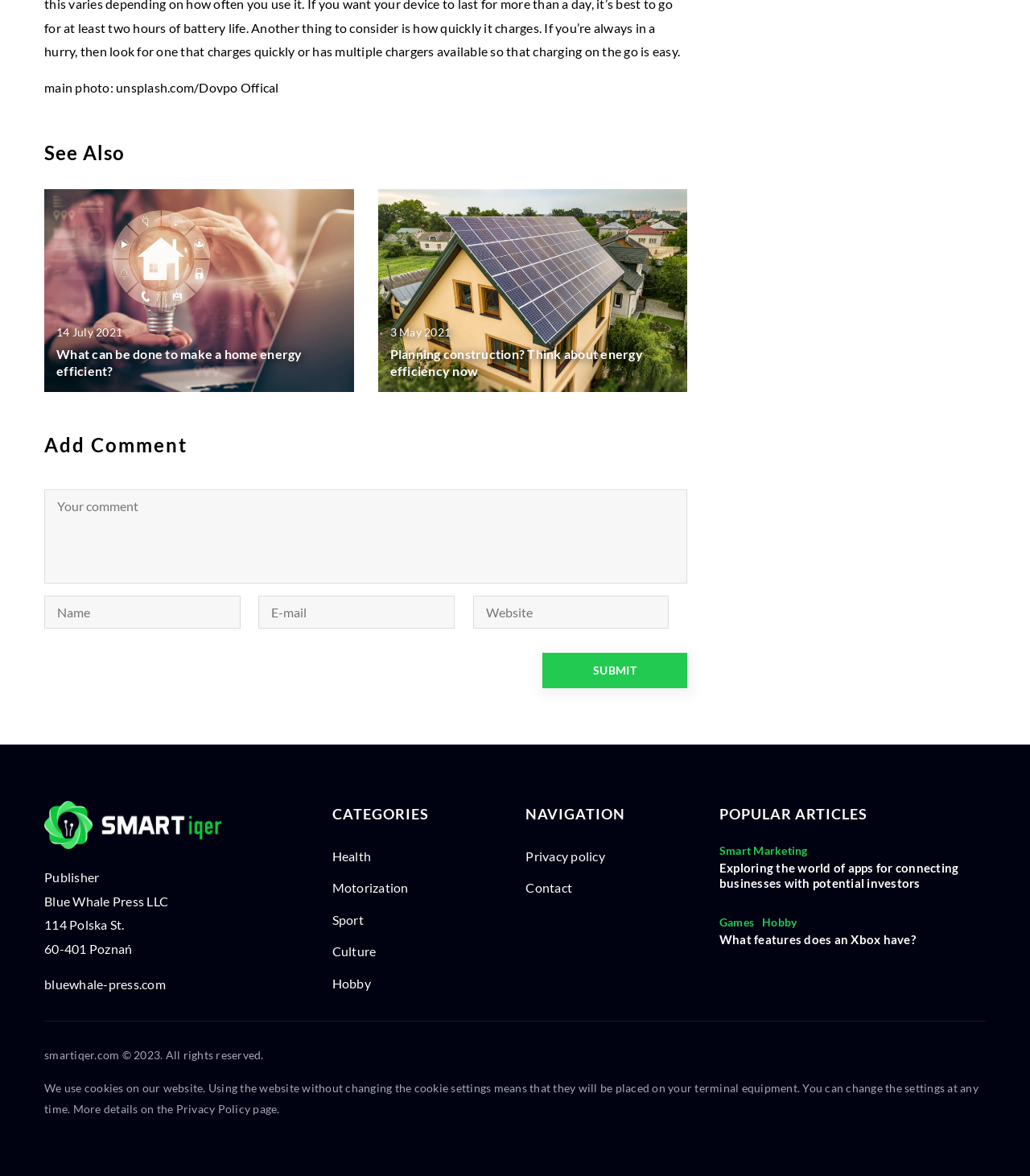Find the bounding box coordinates of the element to click in order to complete this instruction: "Click on the 'Submit' button". The bounding box coordinates must be four float numbers between 0 and 1, denoted as [left, top, right, bottom].

[0.527, 0.555, 0.667, 0.585]